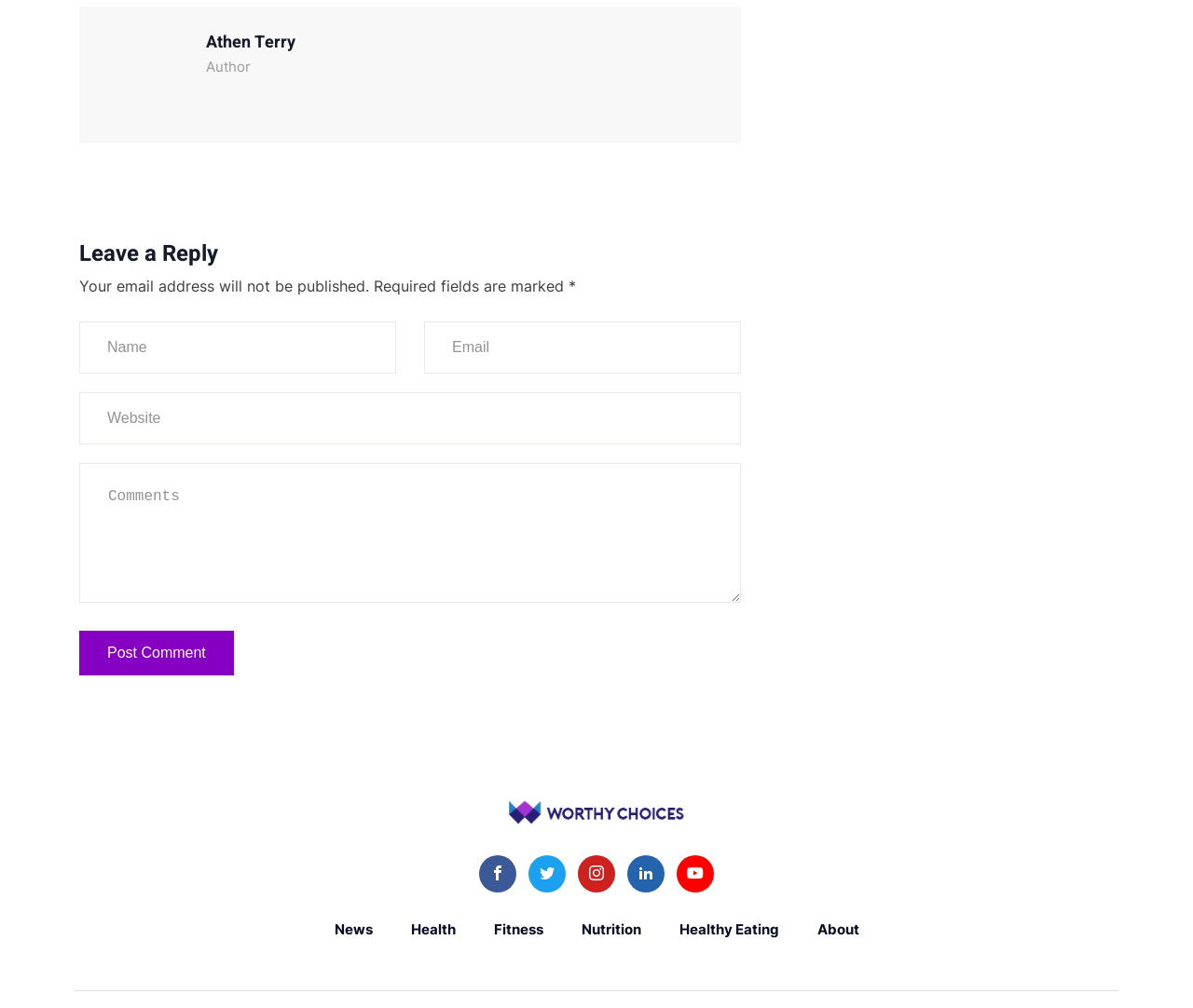Kindly determine the bounding box coordinates for the clickable area to achieve the given instruction: "Go to the Facebook page".

[0.402, 0.848, 0.433, 0.885]